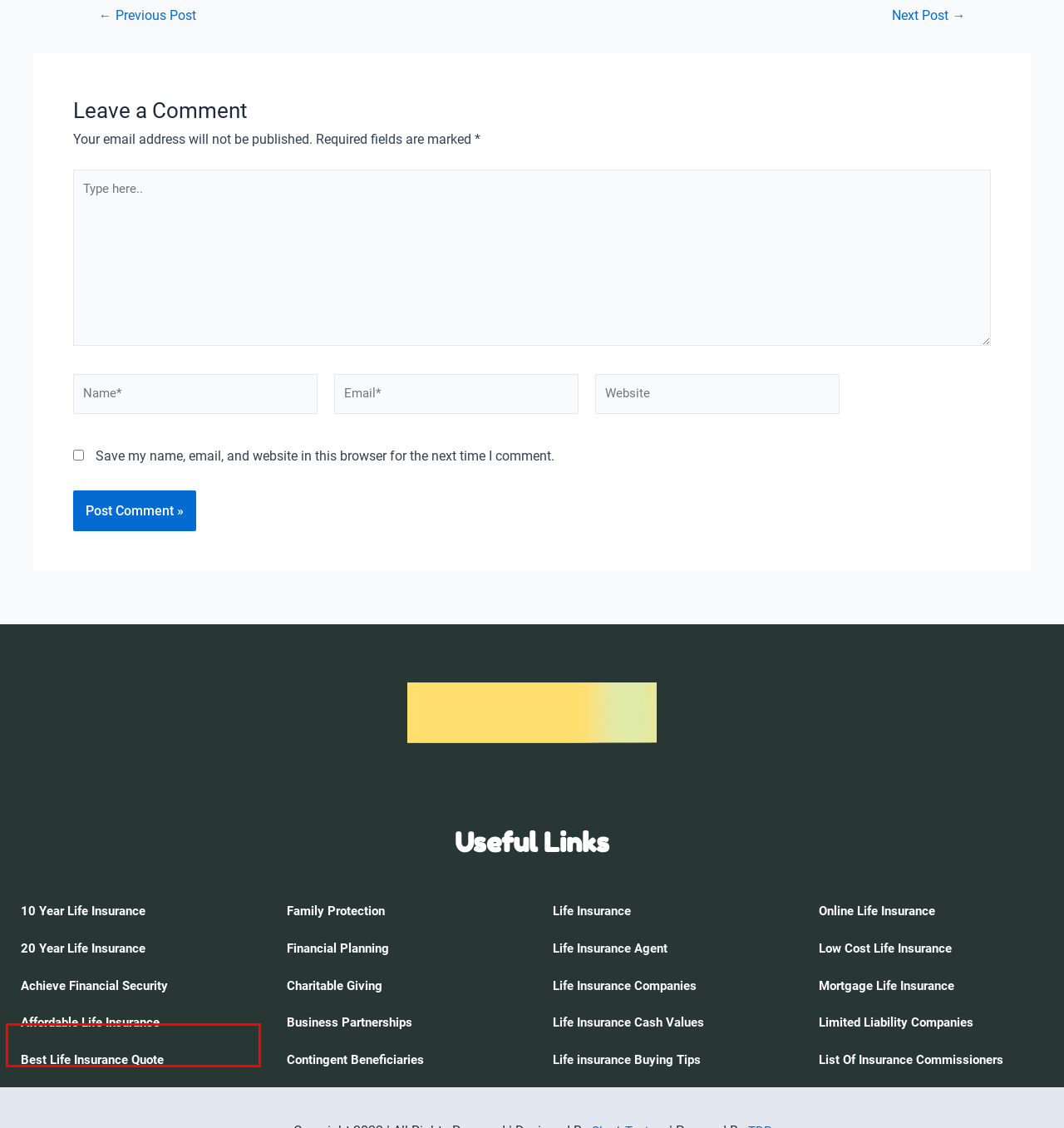Review the screenshot of a webpage which includes a red bounding box around an element. Select the description that best fits the new webpage once the element in the bounding box is clicked. Here are the candidates:
A. Life Insurance - Life Insurance Hub
B. Affordable Life Insurance - Life Insurance Hub
C. Life Insurance Companies - Life Insurance Hub
D. Financial Planning - Life Insurance Hub
E. Level Term Life Insurance - Life Insurance Hub
F. List Of Insurance Commissioners - Life Insurance Hub
G. Achieve Financial Security - Life Insurance Hub
H. Life insurance Buying Tips - Life Insurance Hub

B